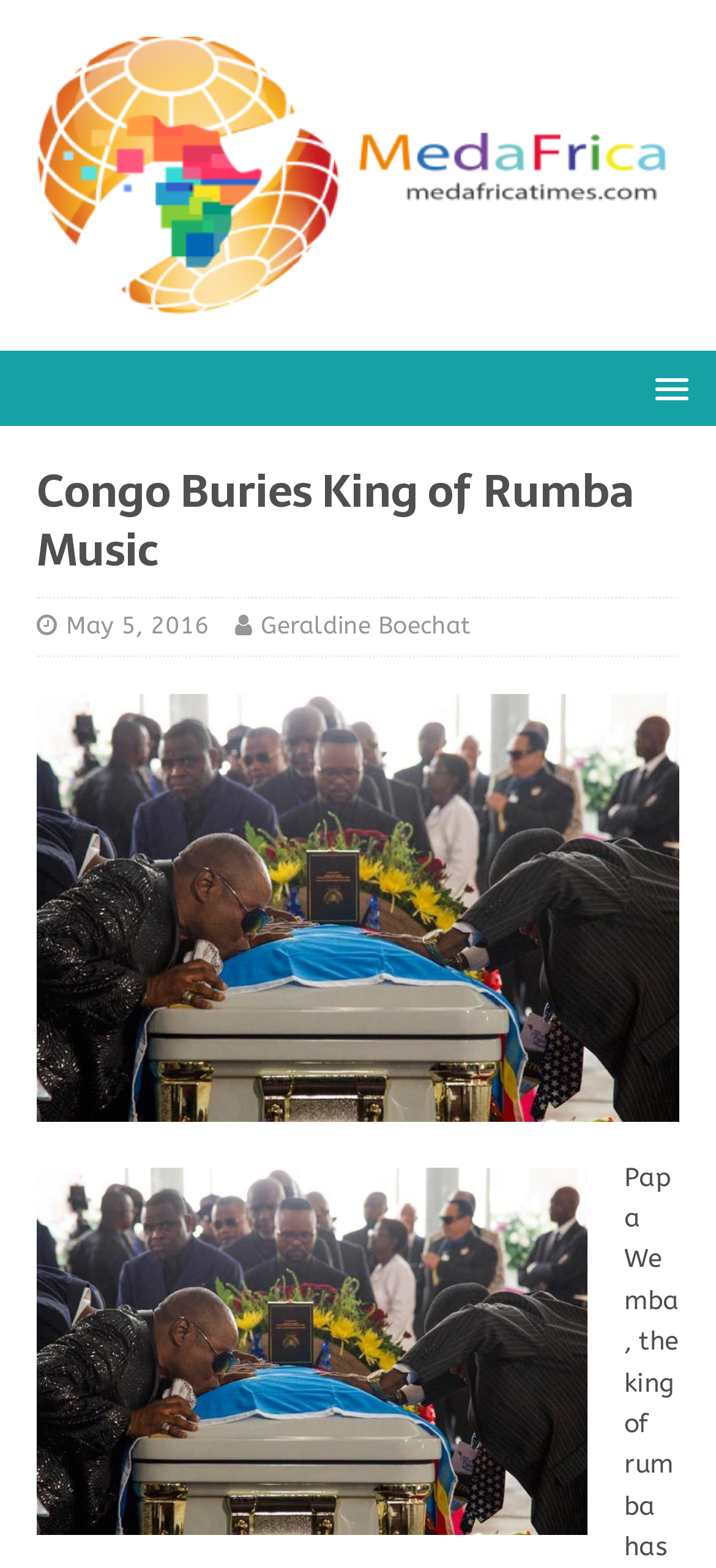Please provide the bounding box coordinate of the region that matches the element description: MENU. Coordinates should be in the format (top-left x, top-left y, bottom-right x, bottom-right y) and all values should be between 0 and 1.

[0.872, 0.23, 0.987, 0.264]